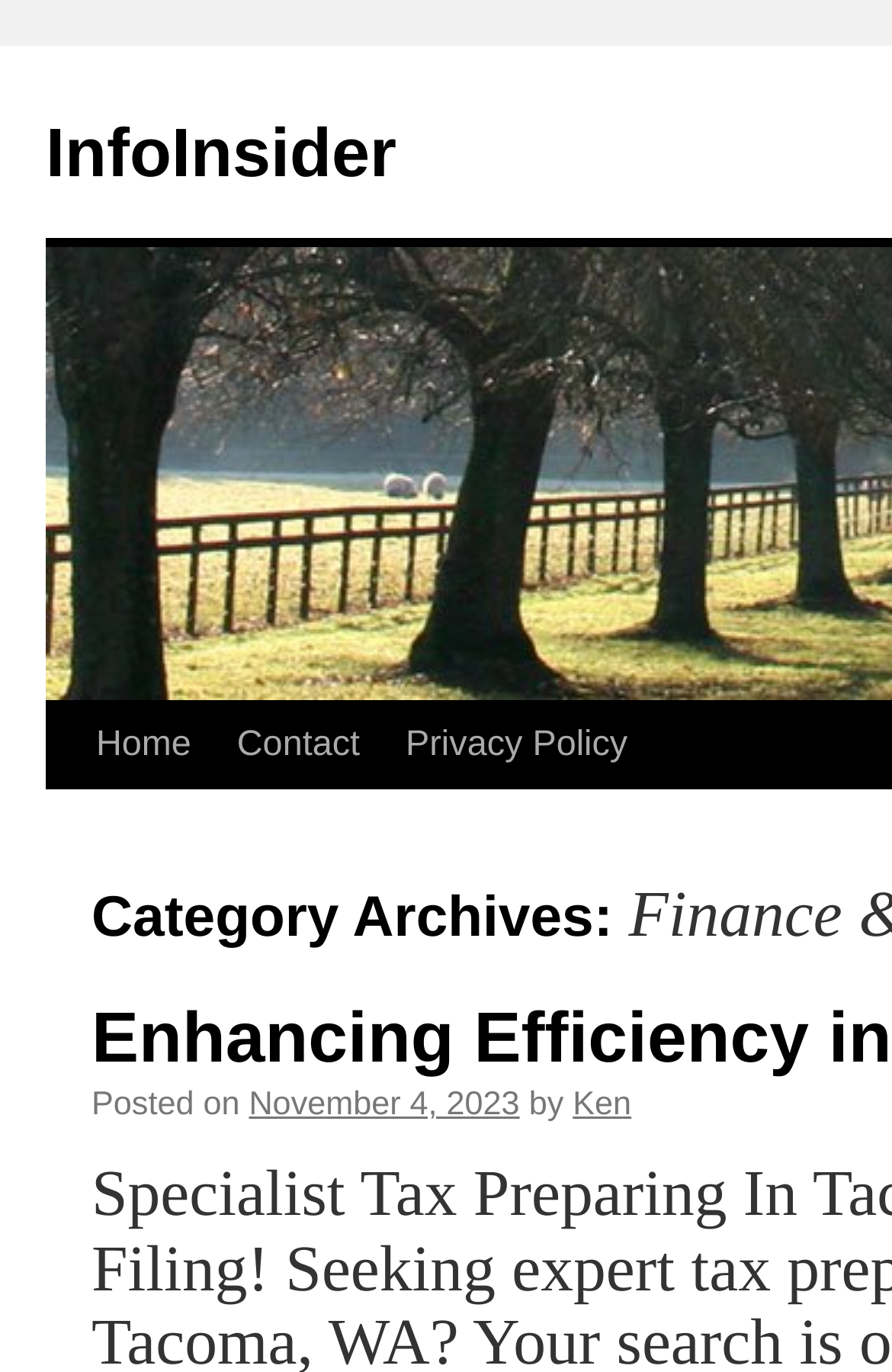How many elements are in the footer section?
Look at the image and answer with only one word or phrase.

4